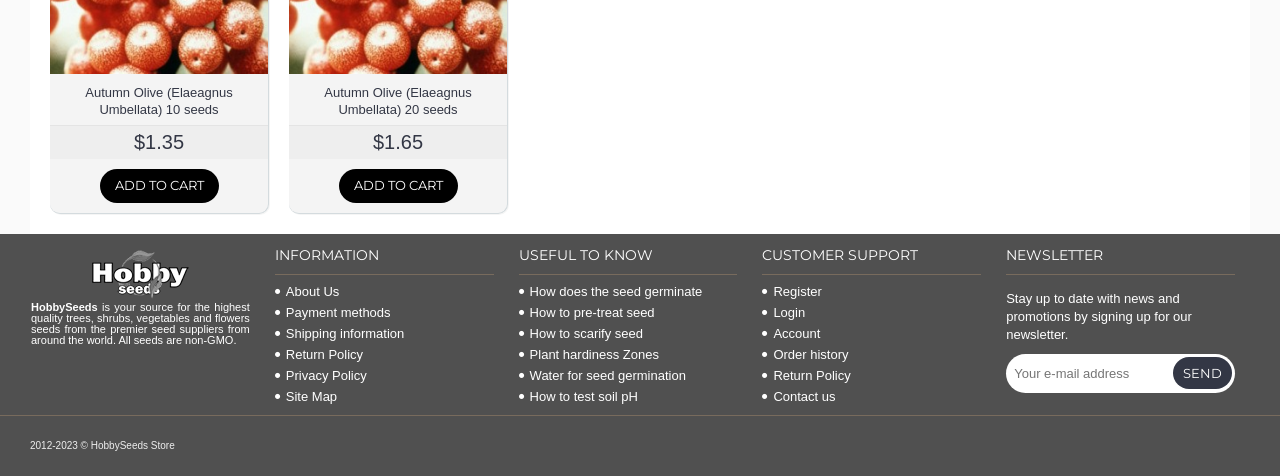Provide the bounding box coordinates of the UI element this sentence describes: "Payment methods".

[0.215, 0.64, 0.386, 0.672]